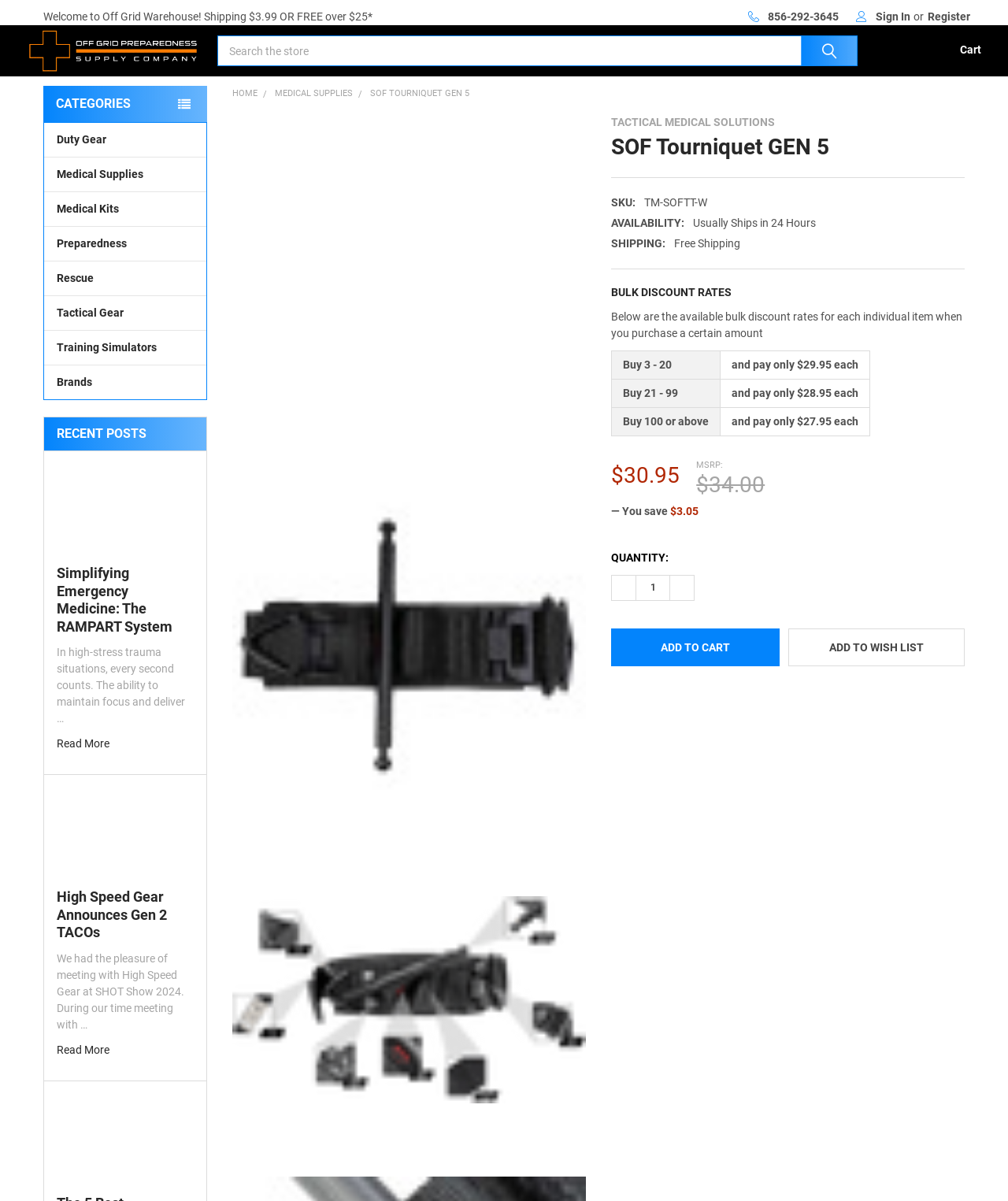What is the category of the product 'SOF Tourniquet Gen 5'?
Utilize the image to construct a detailed and well-explained answer.

I clicked on the 'Medical Supplies' link in the top navigation menu and saw that the SOF Tourniquet Gen 5 product page is listed under this category.